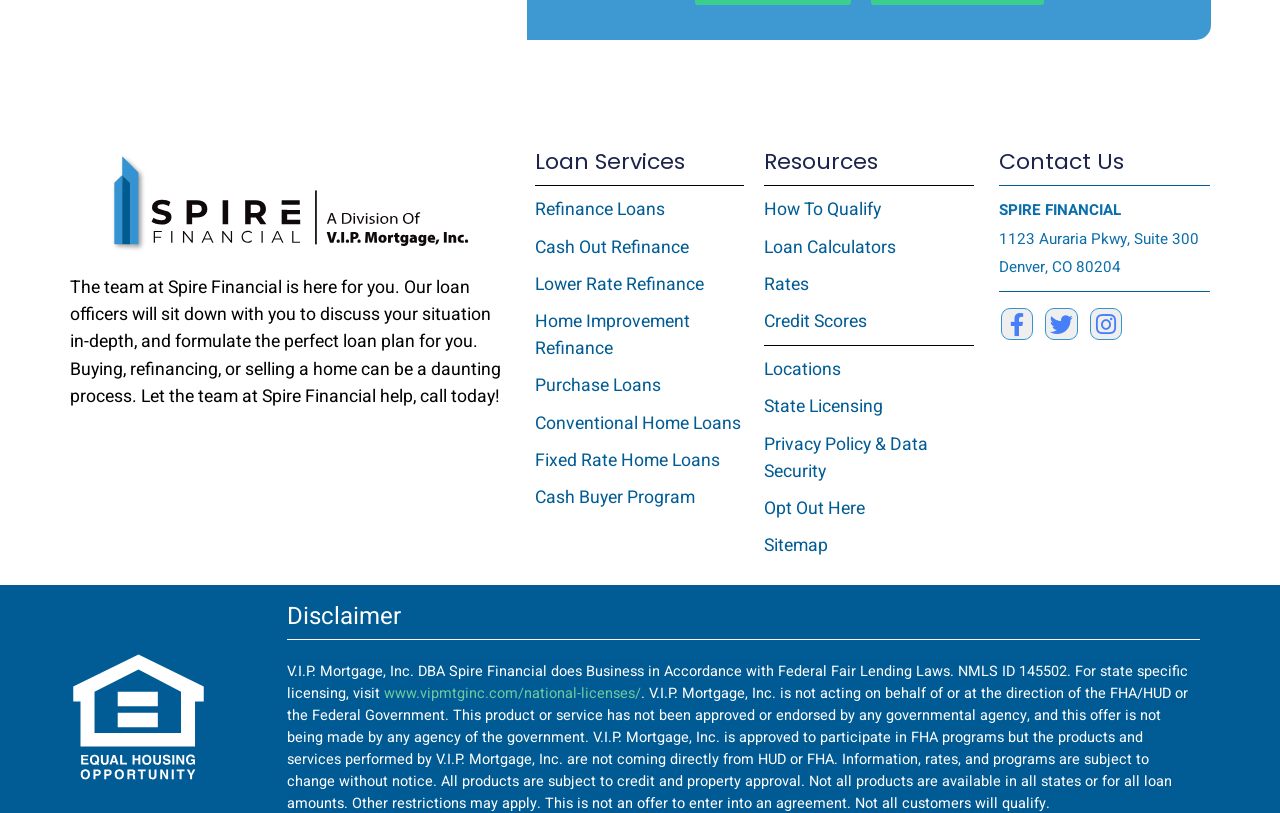What is the purpose of the loan calculators?
Examine the image and give a concise answer in one word or a short phrase.

To calculate loan options